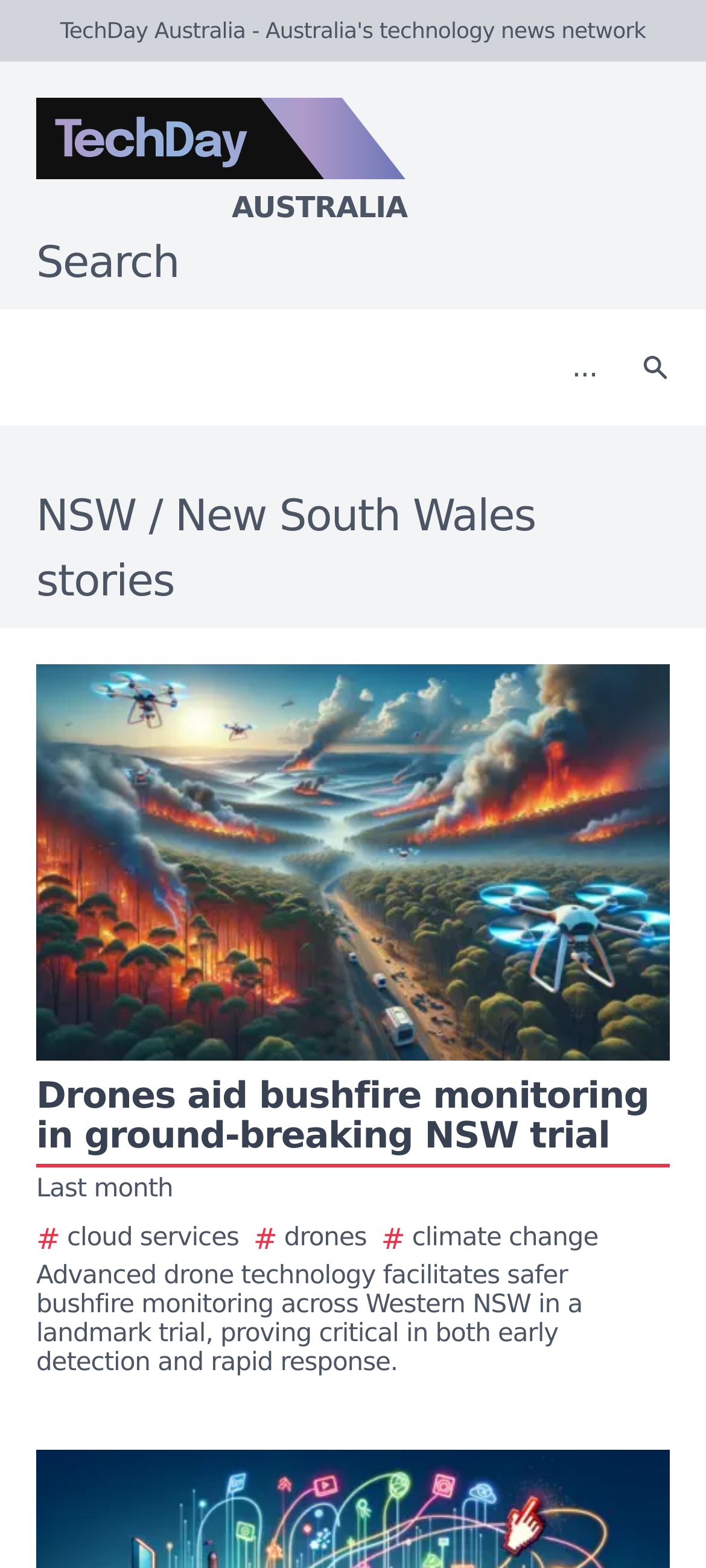Please specify the bounding box coordinates in the format (top-left x, top-left y, bottom-right x, bottom-right y), with all values as floating point numbers between 0 and 1. Identify the bounding box of the UI element described by: Australia

[0.0, 0.062, 0.923, 0.147]